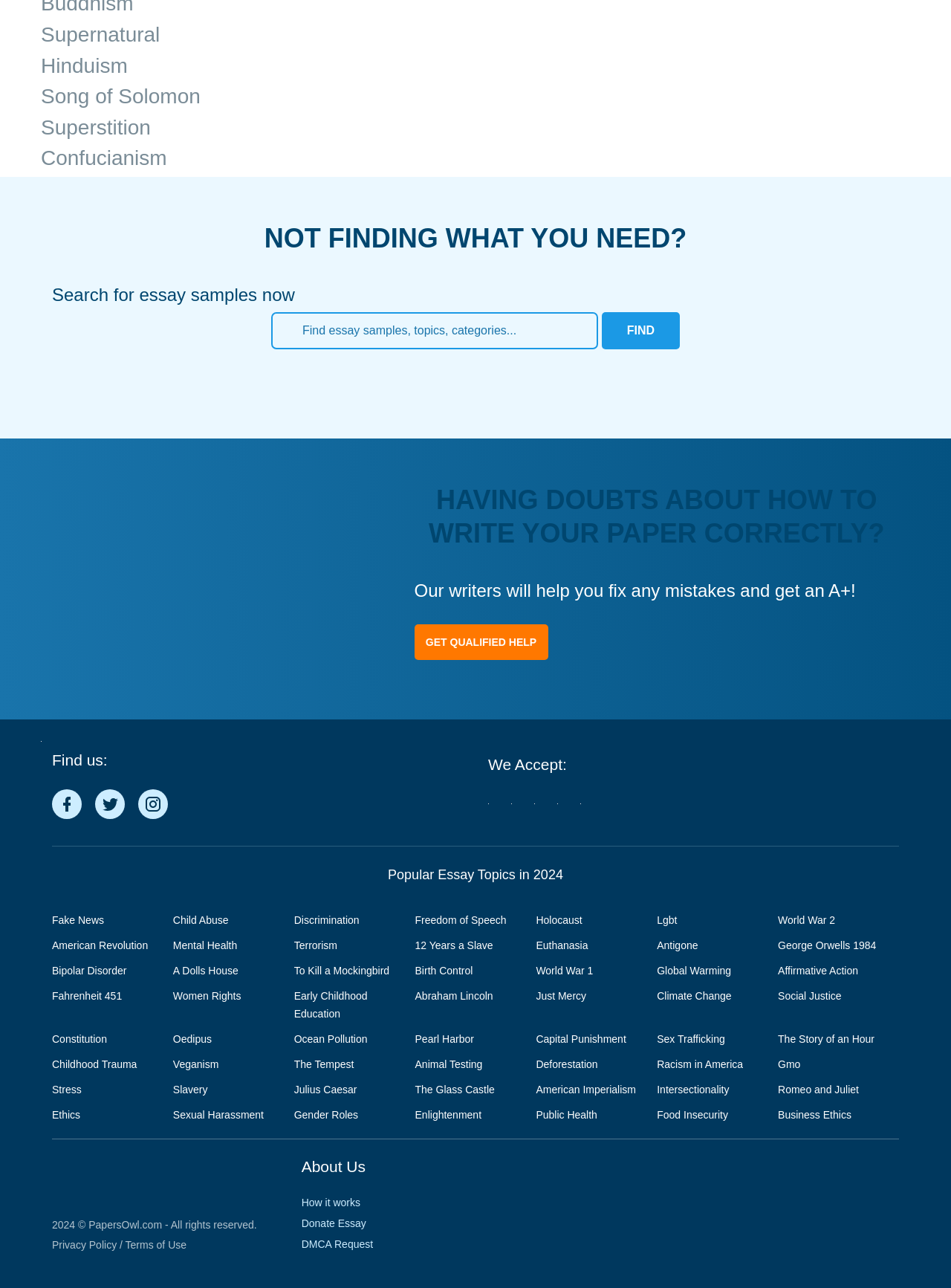Please identify the coordinates of the bounding box for the clickable region that will accomplish this instruction: "Get qualified help".

[0.448, 0.494, 0.564, 0.503]